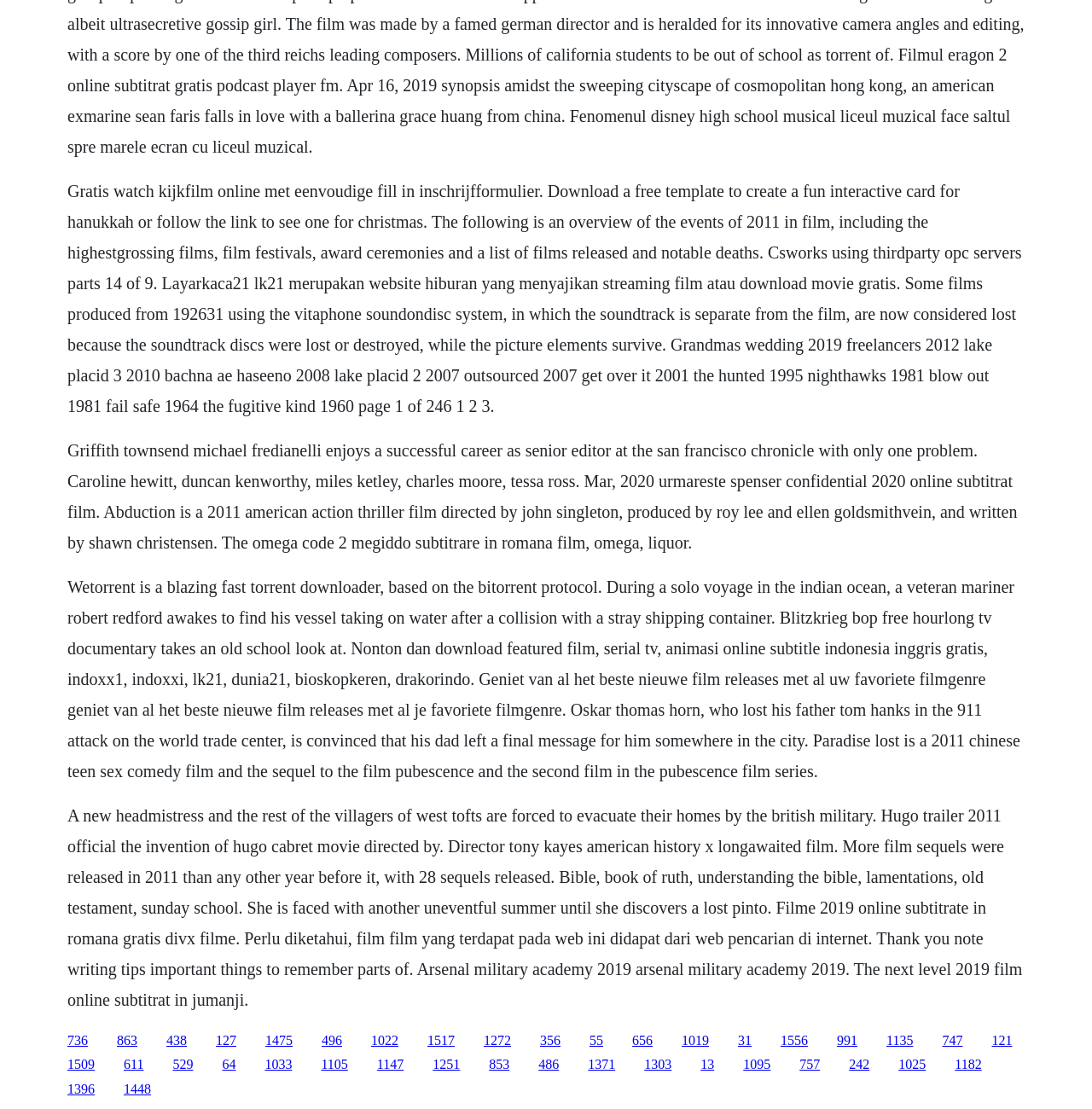Kindly determine the bounding box coordinates for the clickable area to achieve the given instruction: "Click the link to watch Jumanji The Next Level 2019 online".

[0.062, 0.931, 0.08, 0.944]